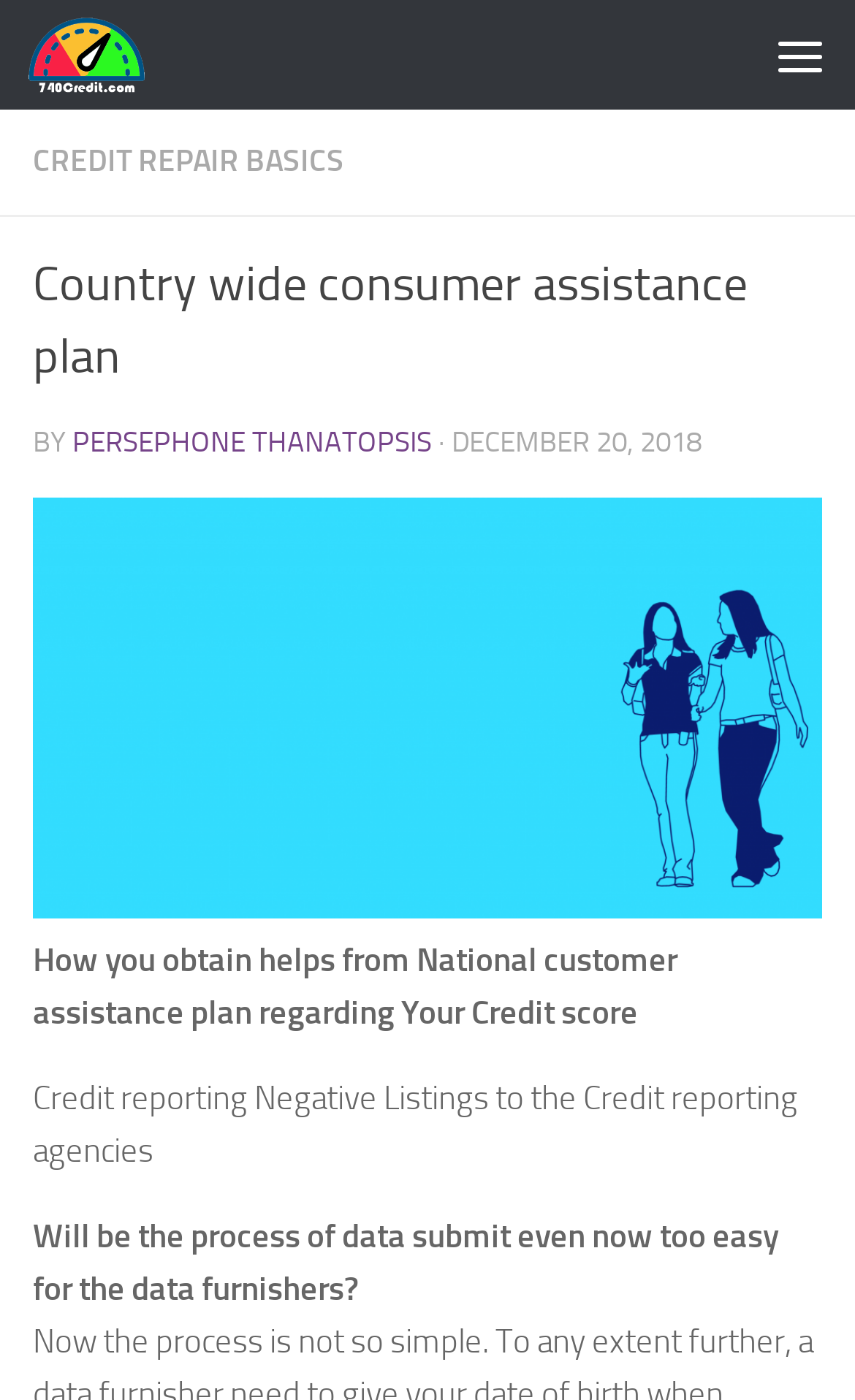What is the purpose of the national consumer assistance plan?
Refer to the screenshot and respond with a concise word or phrase.

To help with credit scores